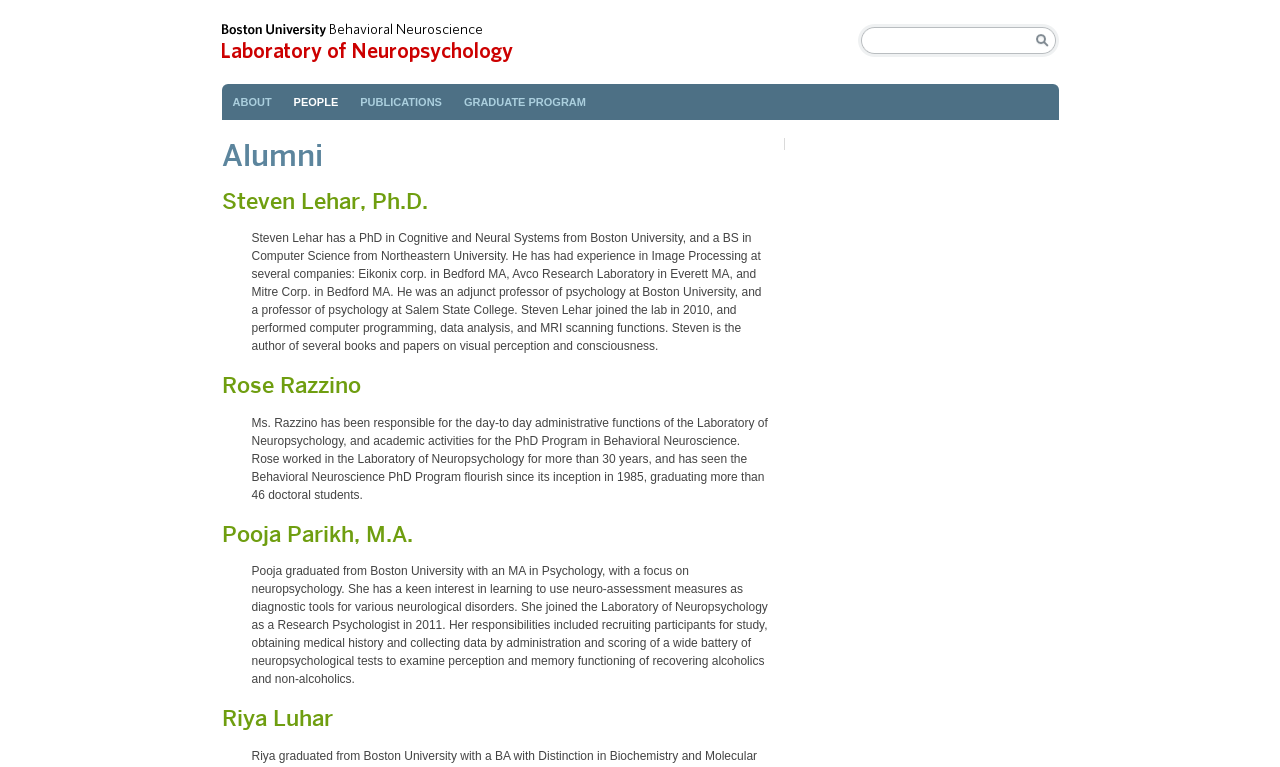What is the name of the laboratory where Steven Lehar worked?
Give a thorough and detailed response to the question.

Steven Lehar joined the Laboratory of Neuropsychology in 2010, as mentioned in his bio under the Alumni section.